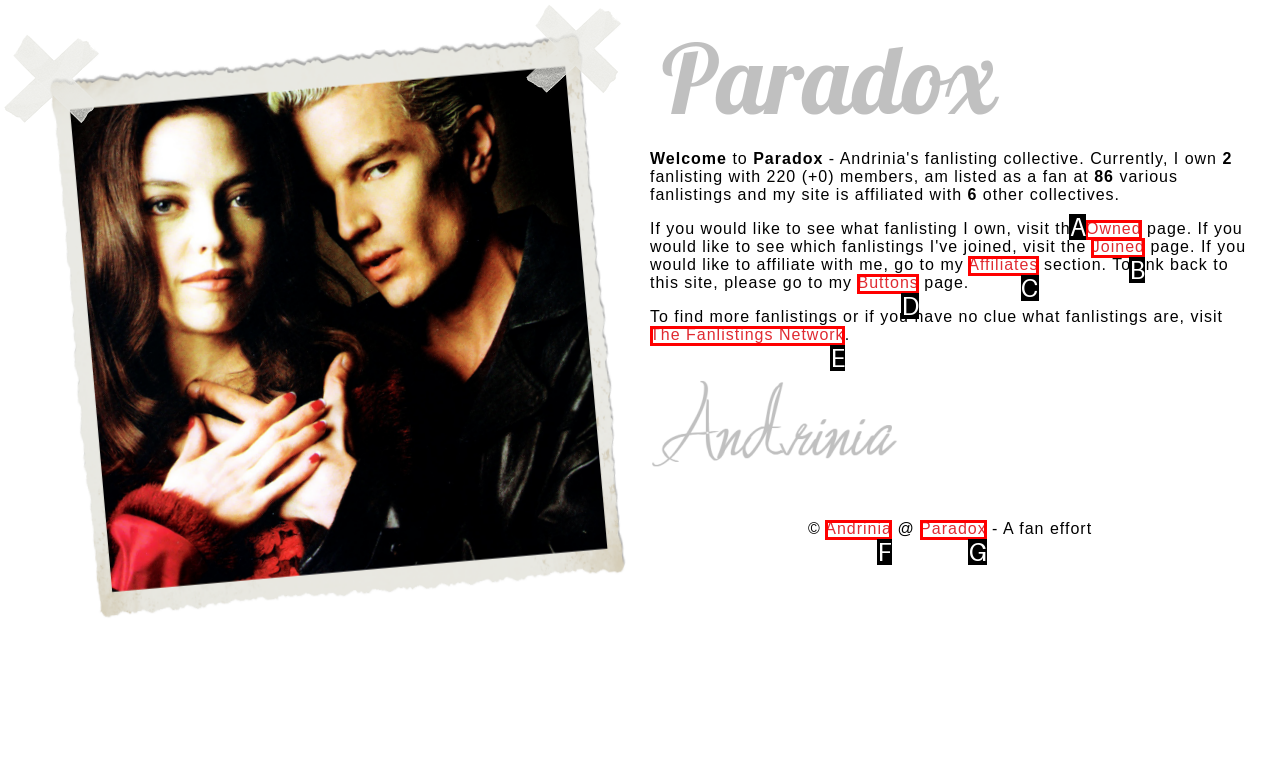Given the element description: Paradox
Pick the letter of the correct option from the list.

G